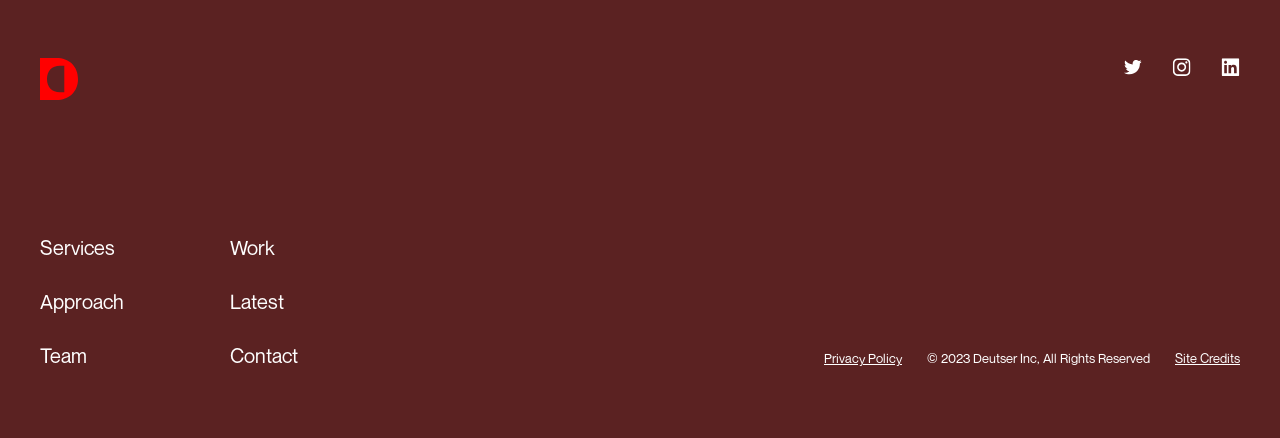Kindly determine the bounding box coordinates for the clickable area to achieve the given instruction: "Explore services".

[0.031, 0.536, 0.09, 0.593]